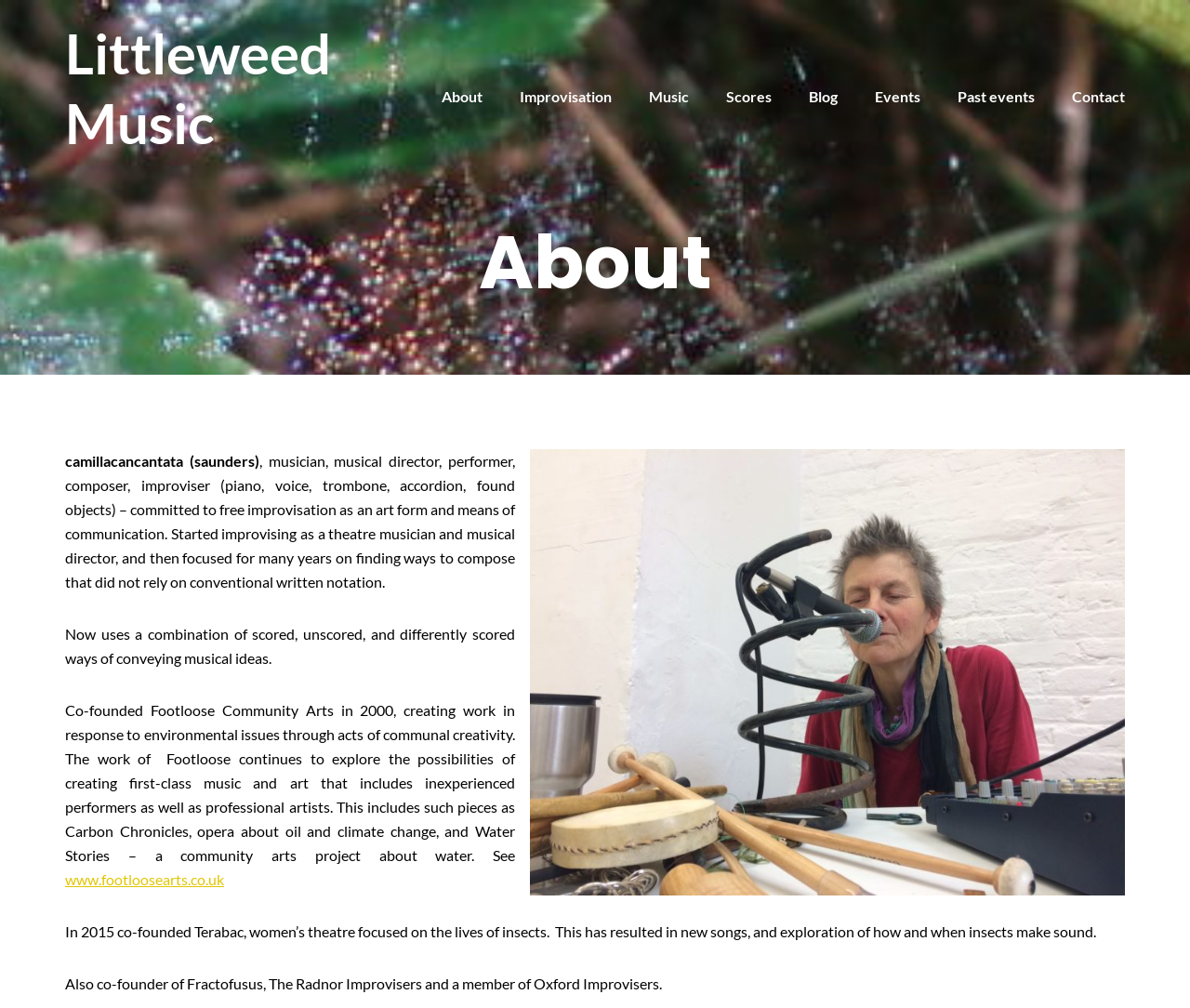Please identify the bounding box coordinates of the region to click in order to complete the given instruction: "Visit the 'www.footloosearts.co.uk' website". The coordinates should be four float numbers between 0 and 1, i.e., [left, top, right, bottom].

[0.055, 0.863, 0.188, 0.881]